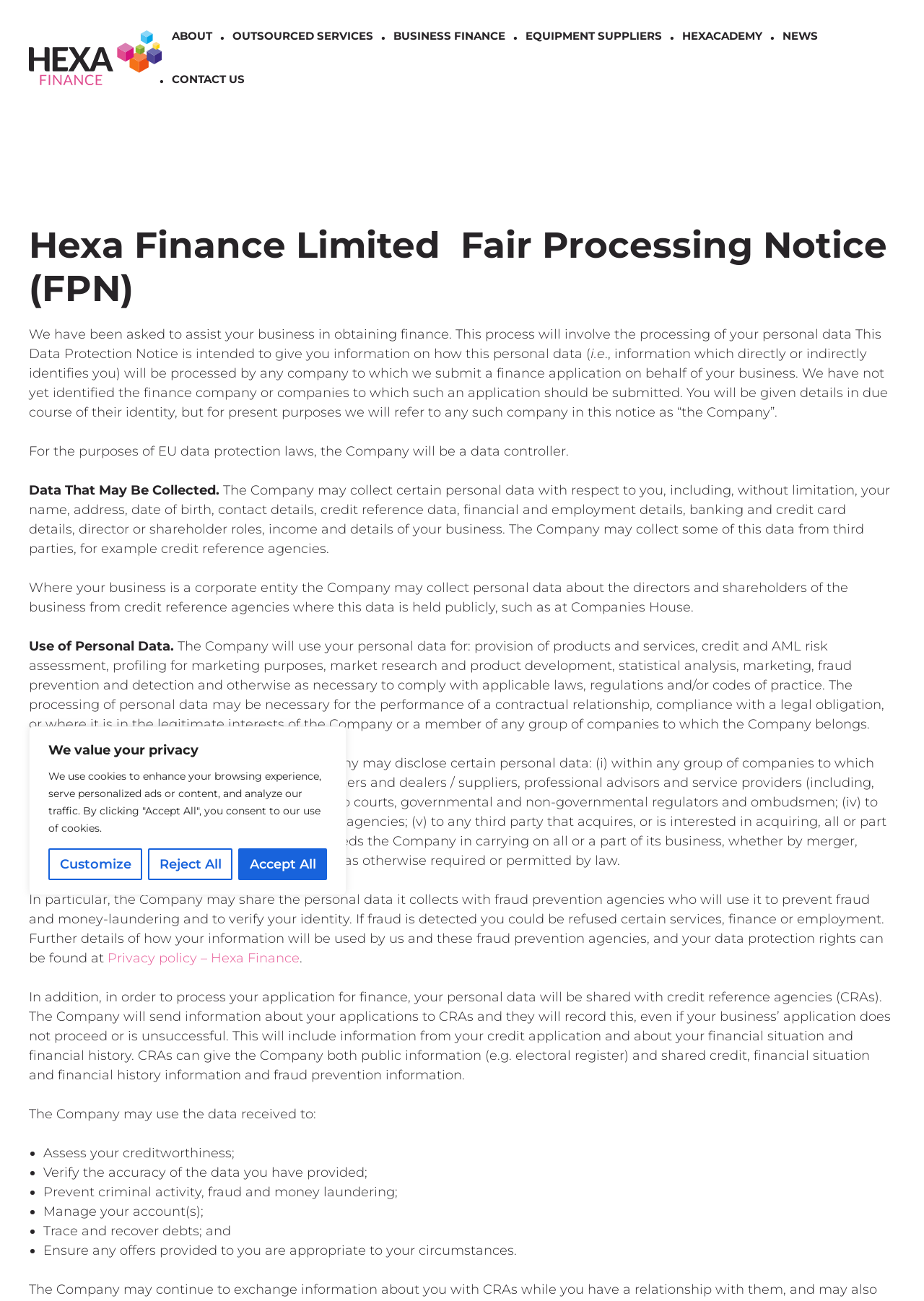Please indicate the bounding box coordinates of the element's region to be clicked to achieve the instruction: "Click the 'ABOUT' link". Provide the coordinates as four float numbers between 0 and 1, i.e., [left, top, right, bottom].

[0.175, 0.011, 0.24, 0.044]